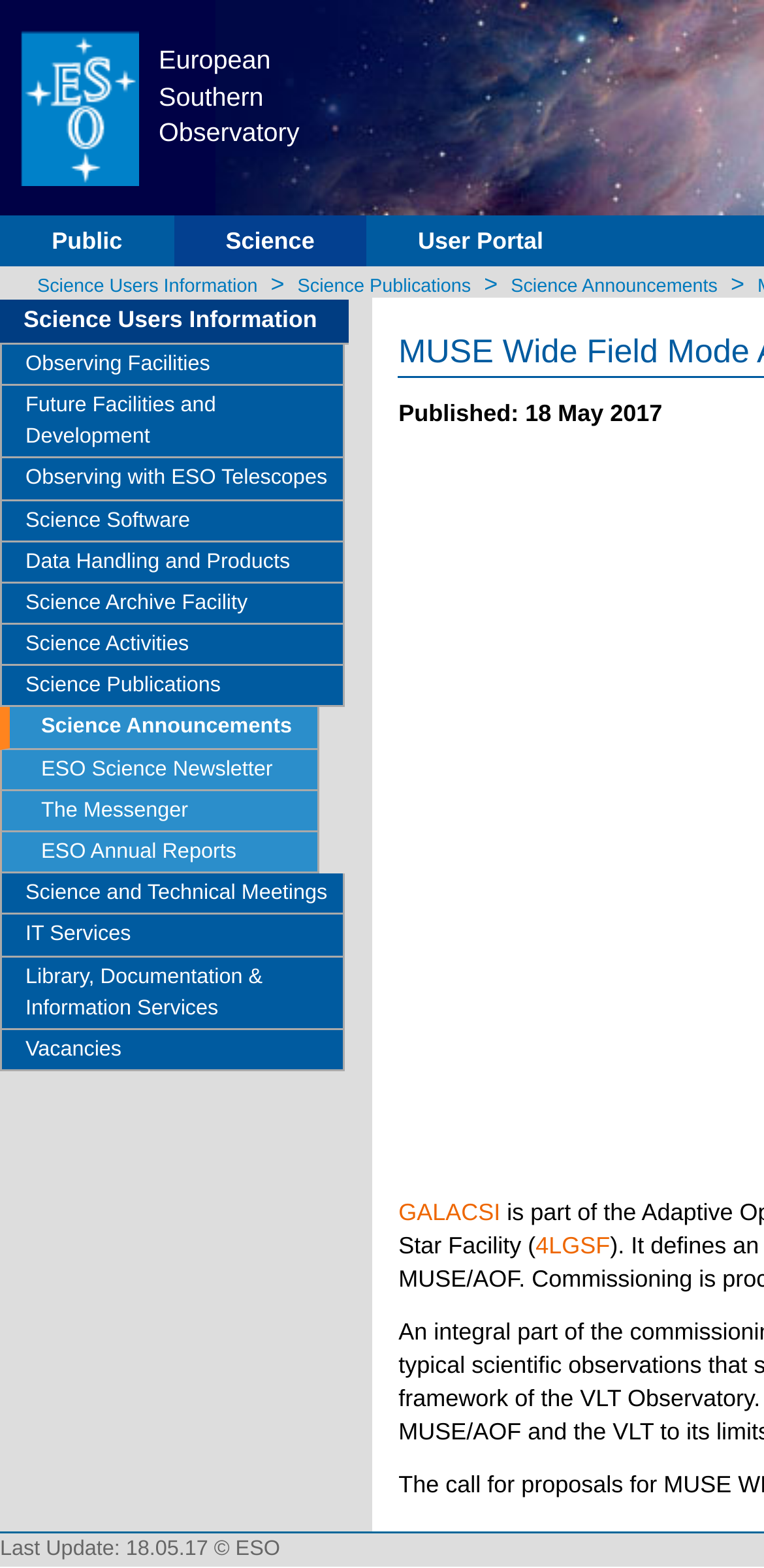Please determine the bounding box coordinates of the section I need to click to accomplish this instruction: "Check GALACSI".

[0.522, 0.764, 0.655, 0.782]